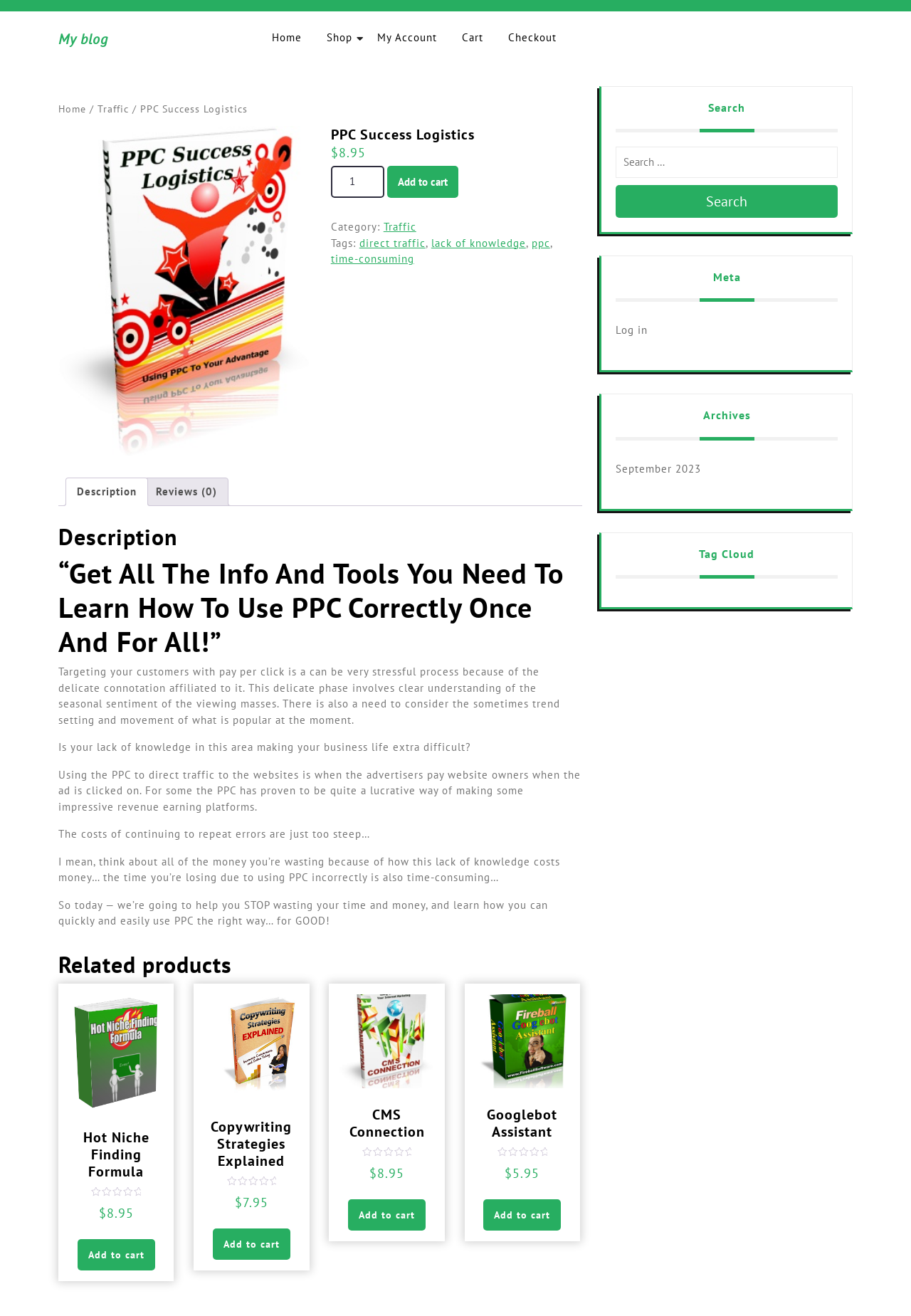Detail the various sections and features of the webpage.

This webpage is a blog post about PPC Success Logistics, with a focus on a specific product. At the top, there is a heading "My blog" and a navigation menu with links to "Home", "Shop", "My Account", "Cart", and "Checkout". Below the navigation menu, there is a breadcrumb navigation with links to "Home" and "Traffic".

The main content area is divided into two sections. On the left, there is a product description section with a heading "PPC Success Logistics" and an image. Below the image, there is a price of $8.95, a spin button to select the product quantity, and an "Add to cart" button. There are also links to the product category "Traffic" and tags "direct traffic", "lack of knowledge", "ppc", and "time-consuming".

On the right, there is a sidebar with a search box, a "Log in" link, and links to archives and a tag cloud.

Below the product description section, there is a tab list with two tabs: "Description" and "Reviews (0)". The "Description" tab is selected by default and contains a heading "Description" and a long paragraph of text describing the product. The text explains the importance of using PPC correctly and how the product can help with that.

Further down, there is a section with related products, including "Hot Niche Finding Formula", "Copywriting Strategies Explained", "CMS Connection", and "Googlebot Assistant". Each product has a link to add it to the cart and a rating of 0 out of 5.